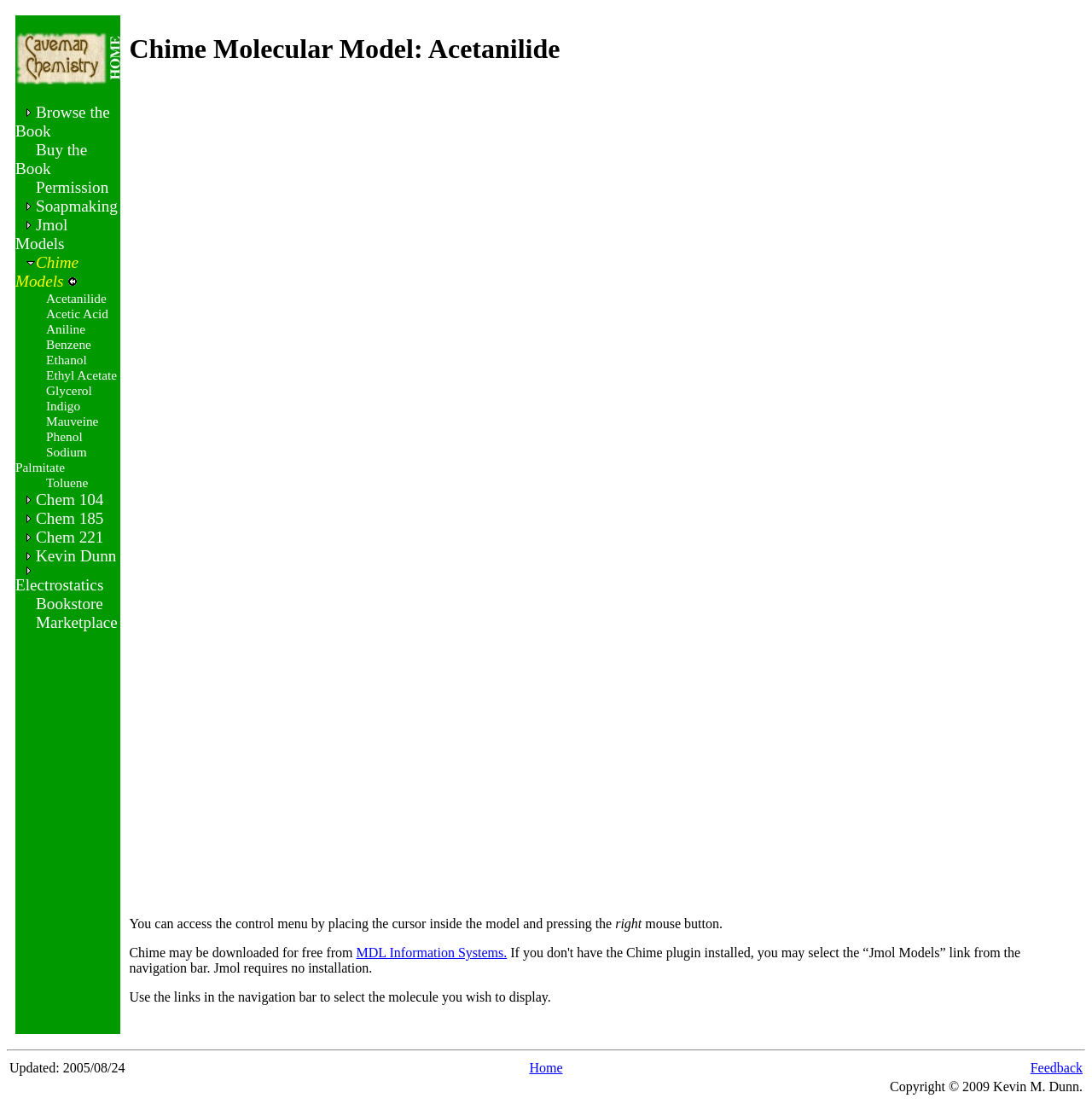Please predict the bounding box coordinates of the element's region where a click is necessary to complete the following instruction: "Click Acetanilide". The coordinates should be represented by four float numbers between 0 and 1, i.e., [left, top, right, bottom].

[0.042, 0.263, 0.097, 0.277]